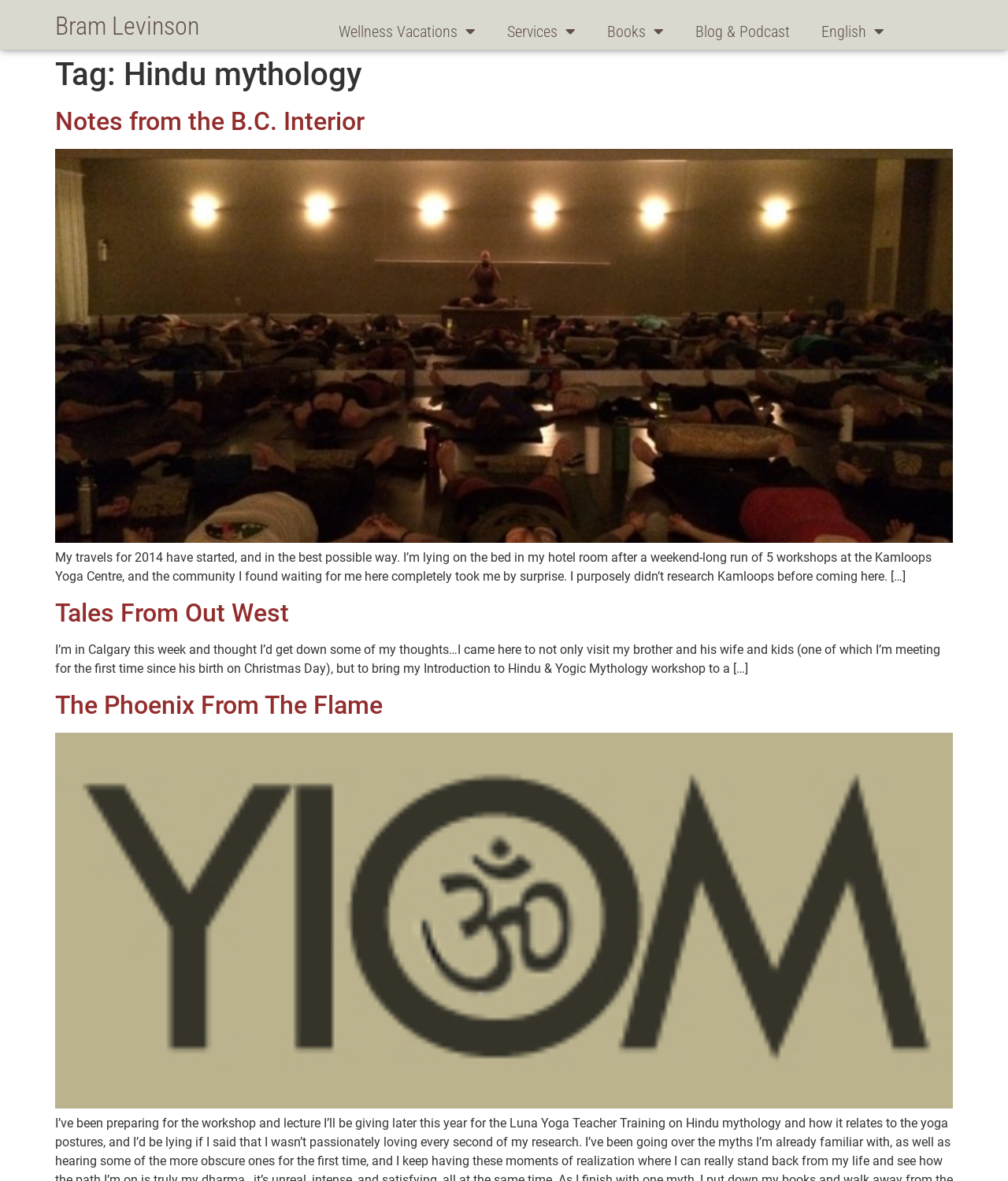Please look at the image and answer the question with a detailed explanation: What is the location of the author's brother and his family?

In the second article, the author mentions that they are in Calgary to visit their brother and his wife and kids, which indicates that the location of the author's brother and his family is Calgary.